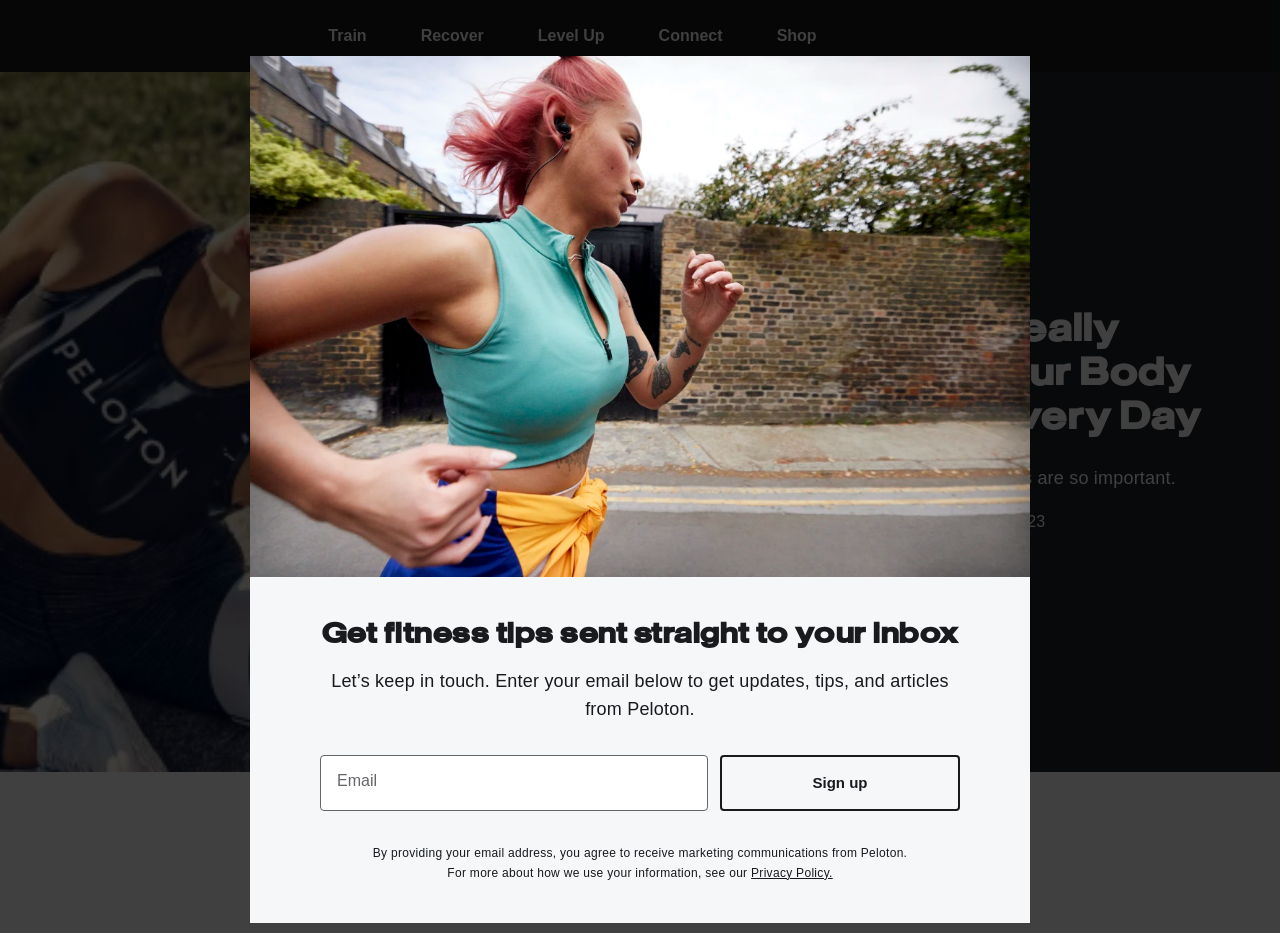What is the purpose of the 'Recover' link?
Give a detailed explanation using the information visible in the image.

The 'Recover' link is likely a navigation element that allows users to access content related to recovery, which is a key aspect of the webpage's topic on rest days and their importance.